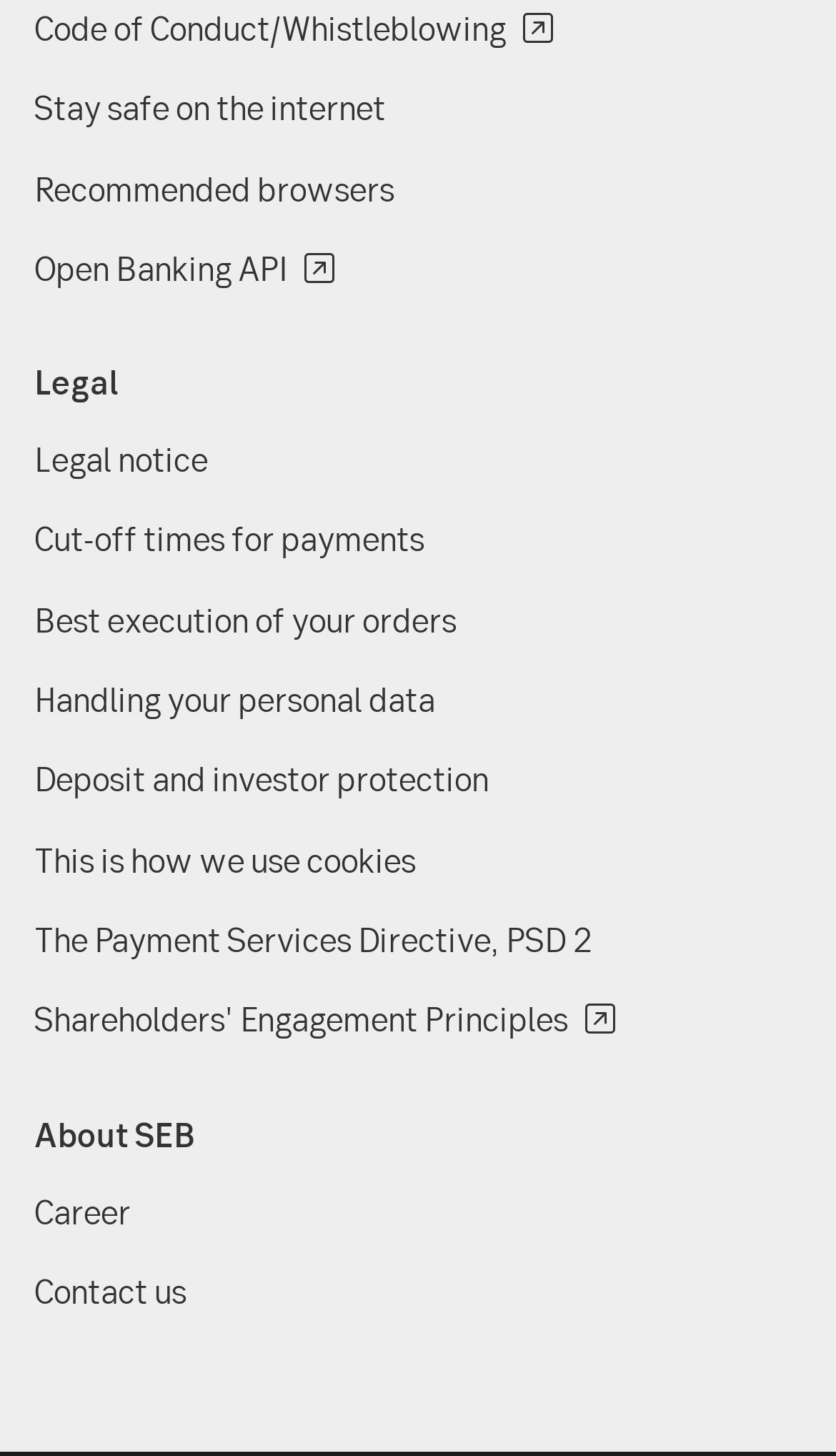Show the bounding box coordinates for the HTML element as described: "Recommended browsers".

[0.041, 0.114, 0.472, 0.144]